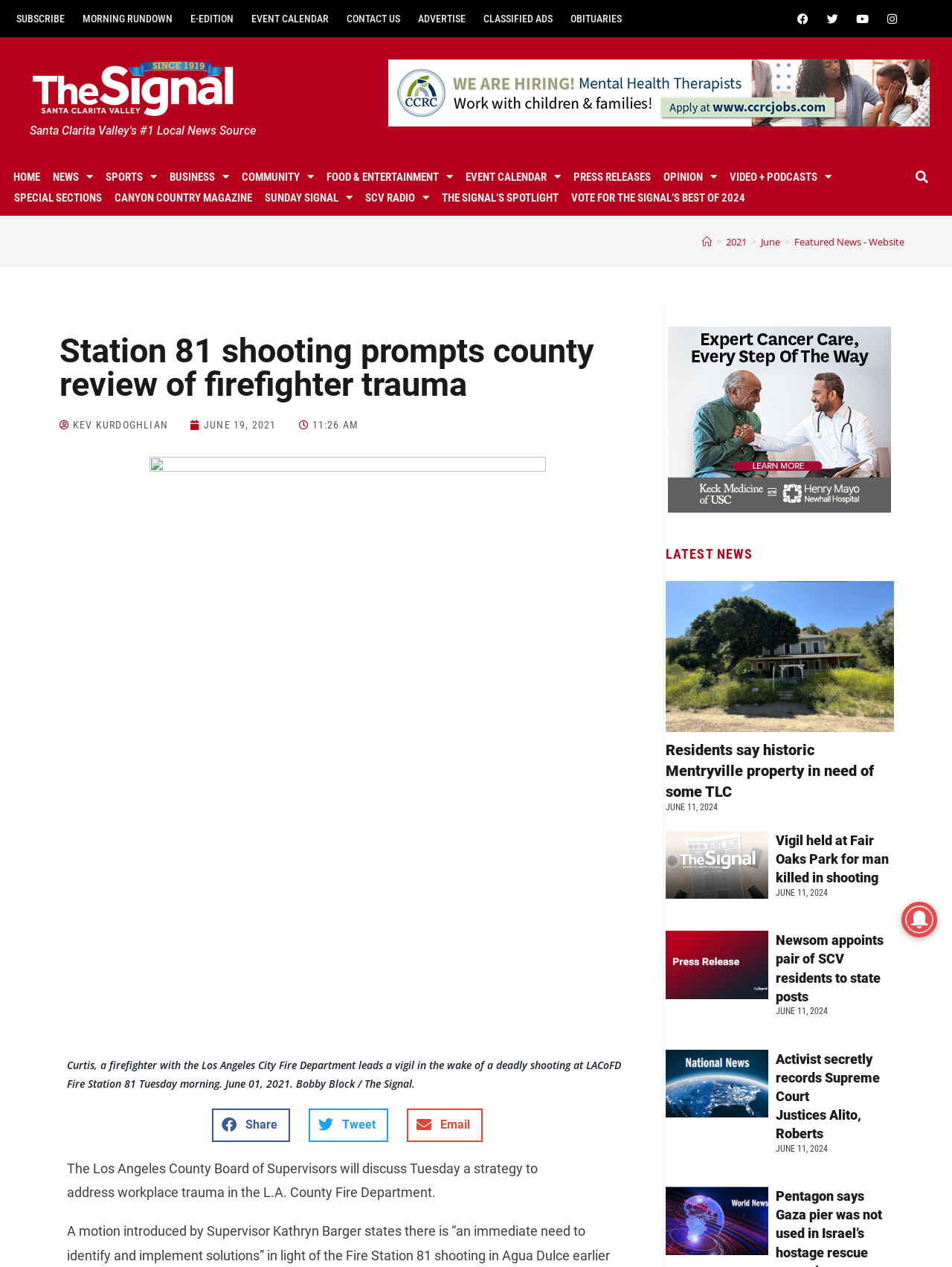Generate the text content of the main heading of the webpage.

Station 81 shooting prompts county review of firefighter trauma